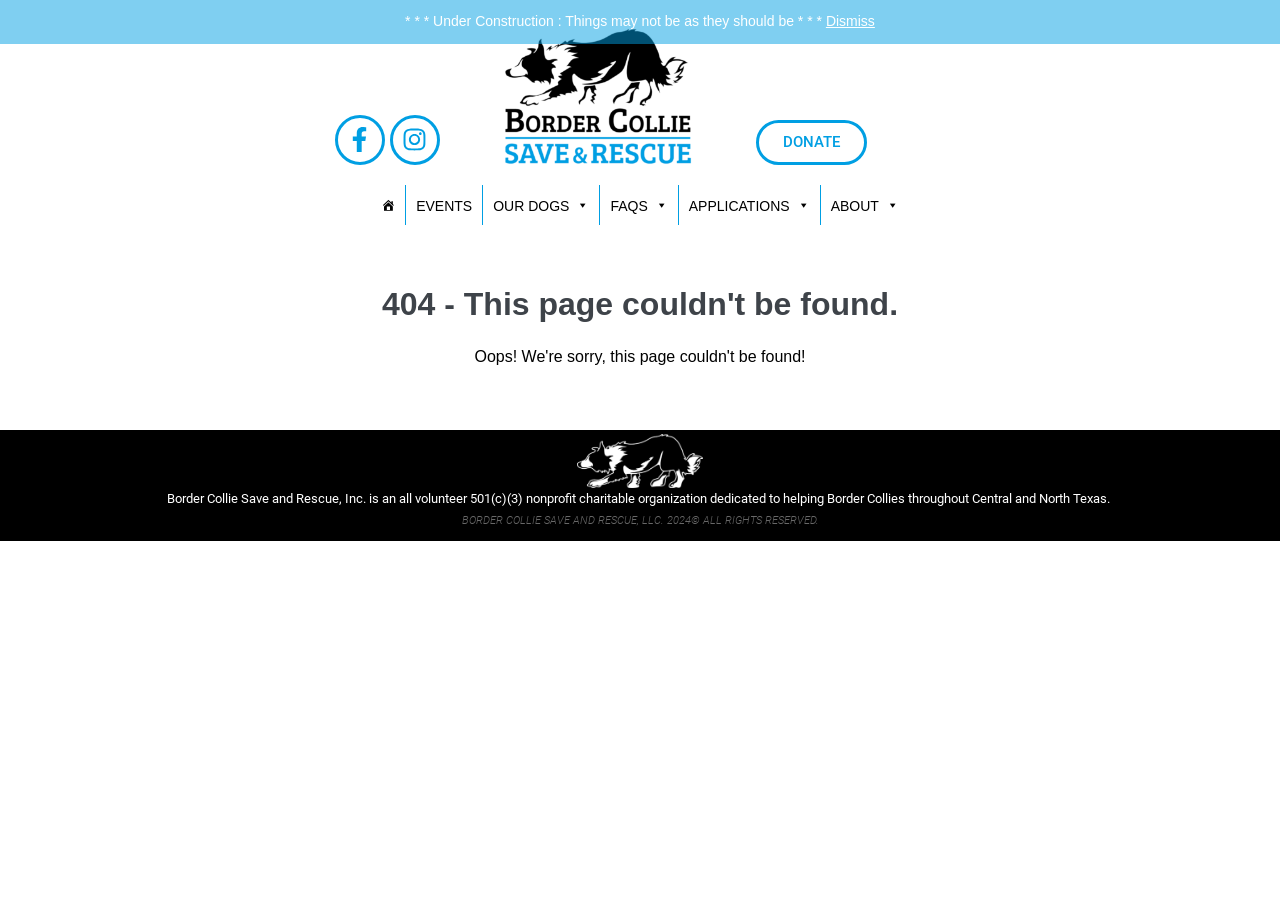Refer to the screenshot and answer the following question in detail:
What is the status of the website?

I found a StaticText element that says '* * * Under Construction : Things may not be as they should be * * *'. This indicates that the website is currently under construction.